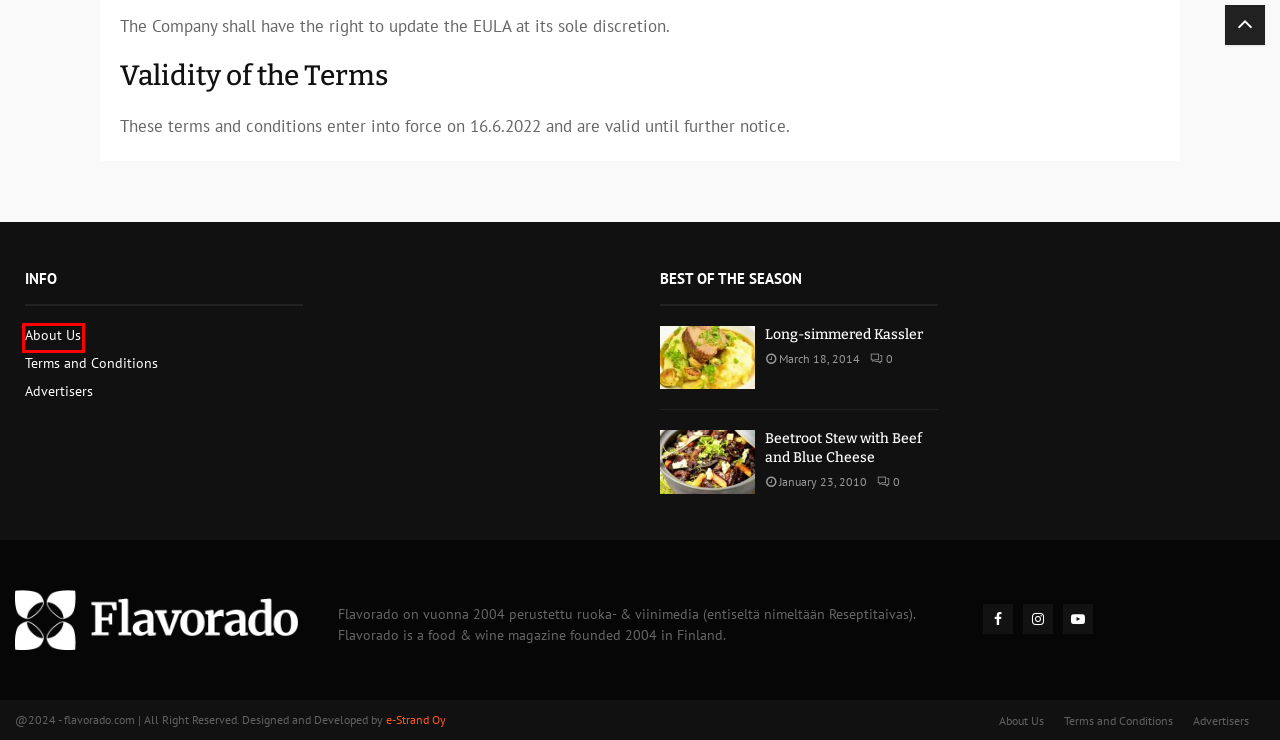Given a webpage screenshot with a red bounding box around a UI element, choose the webpage description that best matches the new webpage after clicking the element within the bounding box. Here are the candidates:
A. Quick Archives - Flavorado
B. Cuisine Archives - Flavorado
C. About Us - Flavorado
D. Home - Flavorado
E. Beetroot Stew with Beef and Blue Cheese - Flavorado
F. e-Strand Oy  |  AI-aikakauden mainostoimisto
G. Advertisers - Flavorado
H. Long-simmered Kassler - Flavorado

C